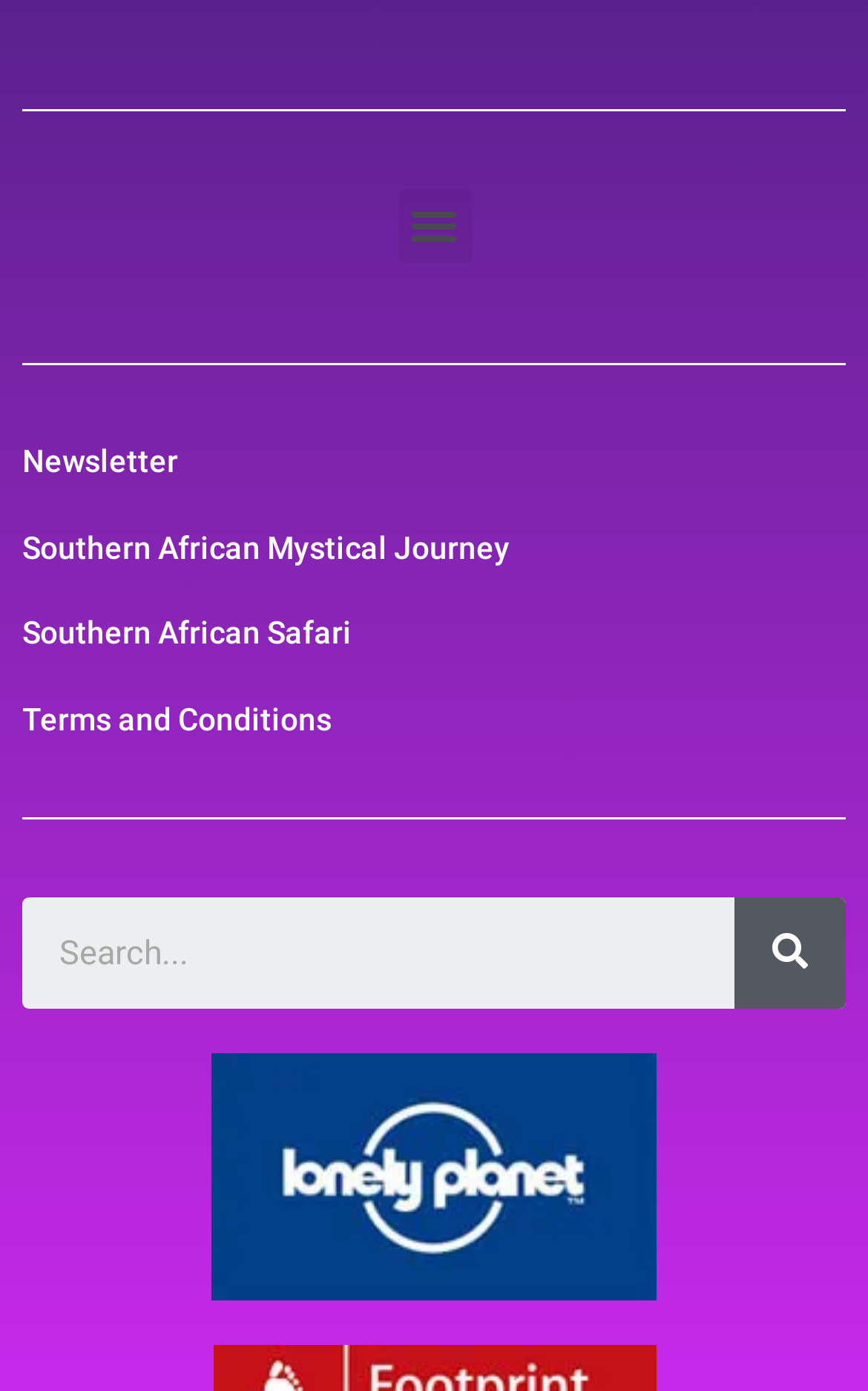Based on the element description: "Registrar", identify the bounding box coordinates for this UI element. The coordinates must be four float numbers between 0 and 1, listed as [left, top, right, bottom].

None